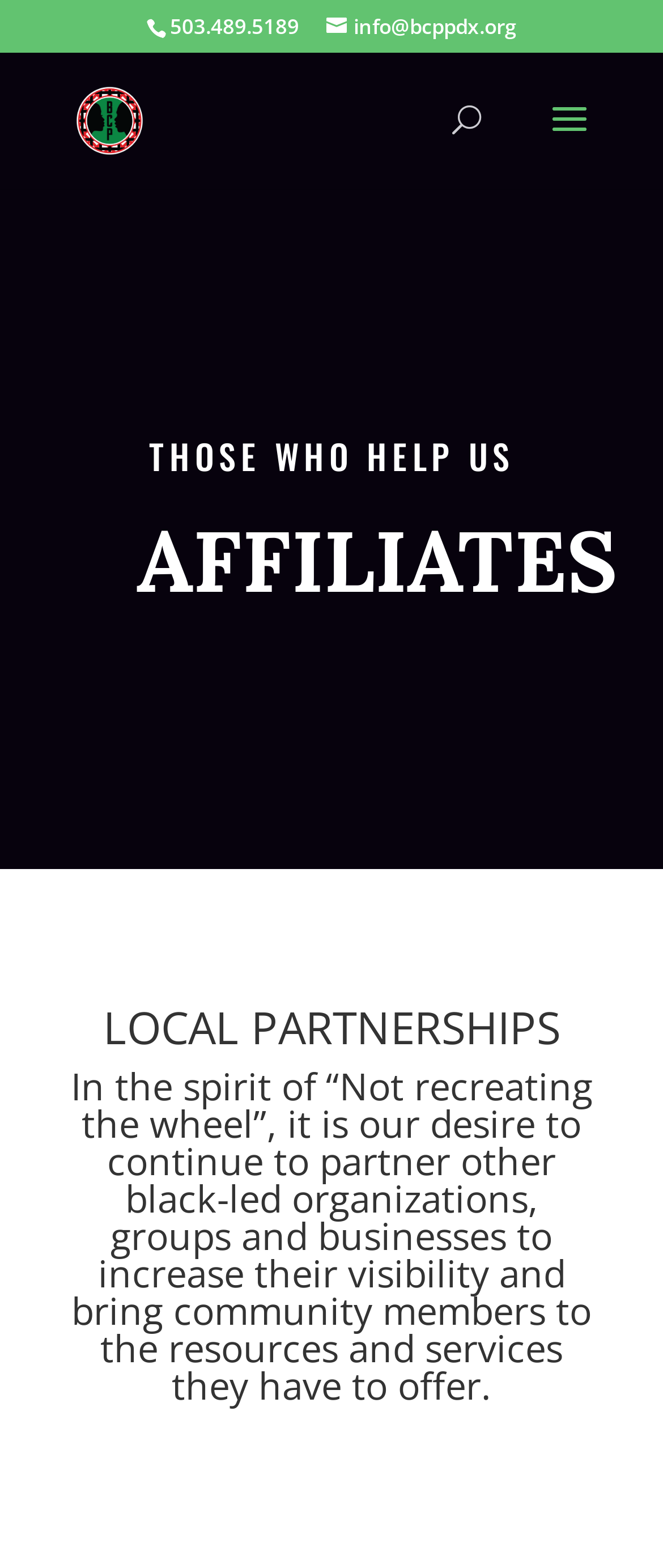Using the format (top-left x, top-left y, bottom-right x, bottom-right y), and given the element description, identify the bounding box coordinates within the screenshot: name="s" placeholder="Search …" title="Search for:"

[0.463, 0.033, 0.823, 0.035]